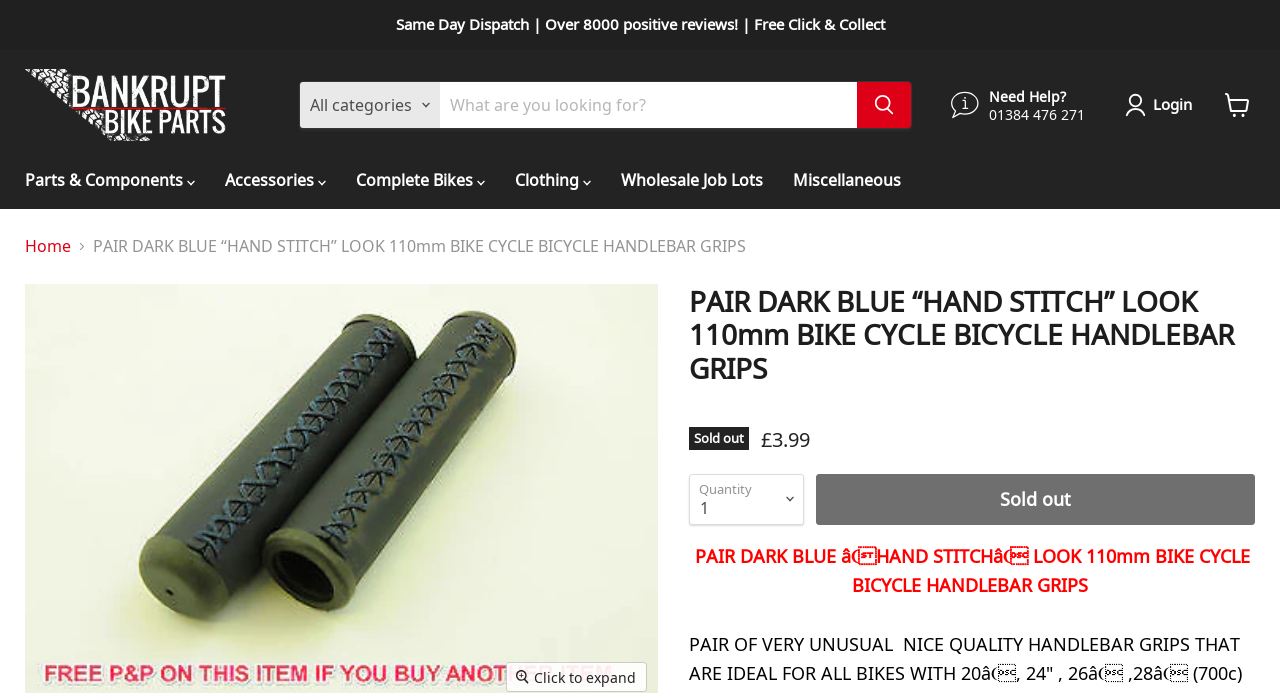Locate the bounding box coordinates of the clickable element to fulfill the following instruction: "Click the link to get in touch with Mike Fox". Provide the coordinates as four float numbers between 0 and 1 in the format [left, top, right, bottom].

None